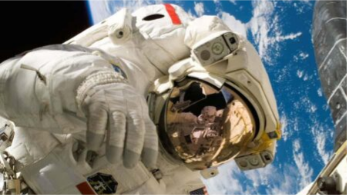Offer an in-depth caption for the image.

An astronaut floats gracefully in space, their white space suit contrasting against the deep blue of Earth visible in the background. The astronaut's helmet reflects a breathtaking view of the planet below, showcasing the intricate details of both the suit and the environment. In the image, the astronaut appears to be reaching out, possibly engaging with their surroundings or equipment. This vivid snapshot captures not only the awe-inspiring beauty of space exploration but also the incredible human spirit and technological achievement involved in venturing beyond our planet.